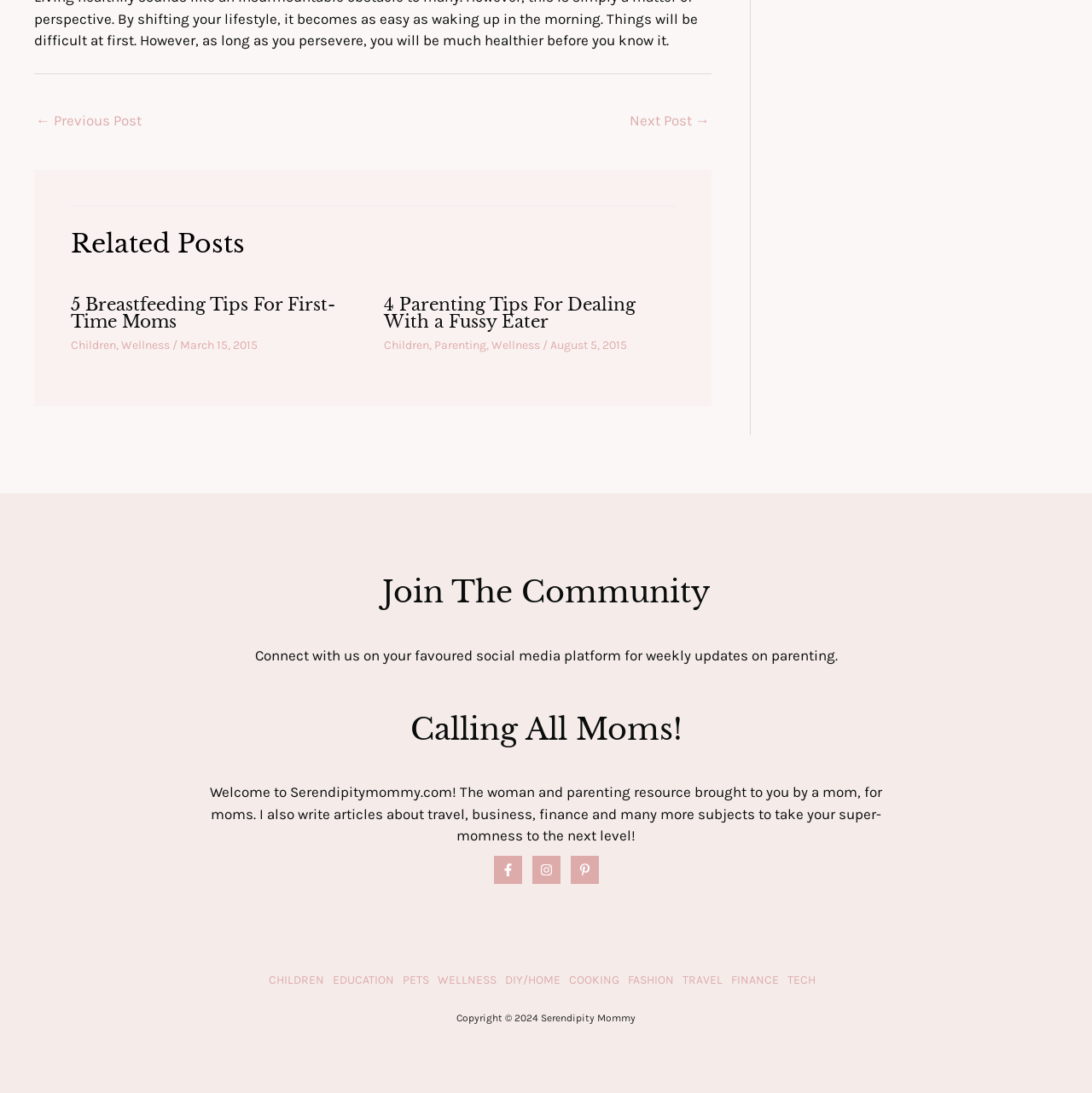What is the date of the second related post?
Offer a detailed and full explanation in response to the question.

I looked at the second related post and found the static text 'August 5, 2015' below the heading. This is likely the date of the post, so the answer is 'August 5, 2015'.